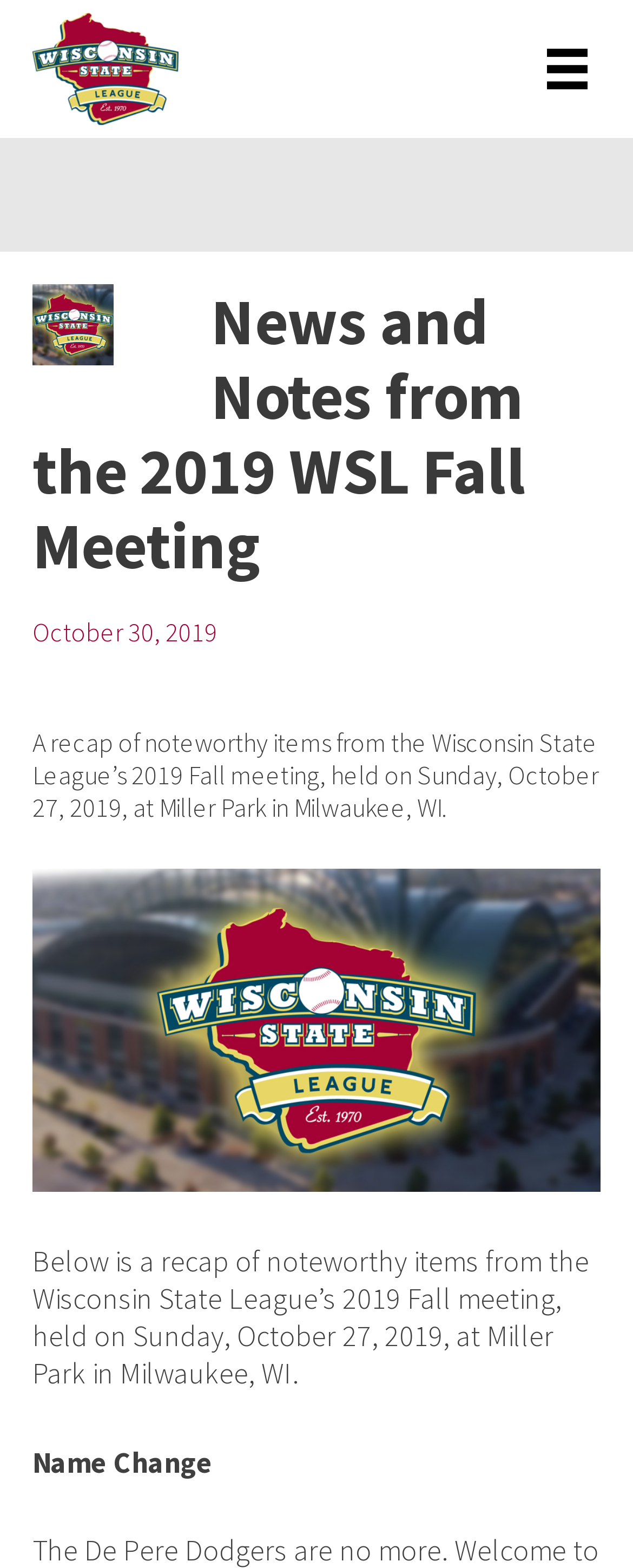Can you extract the headline from the webpage for me?

News and Notes from the 2019 WSL Fall Meeting